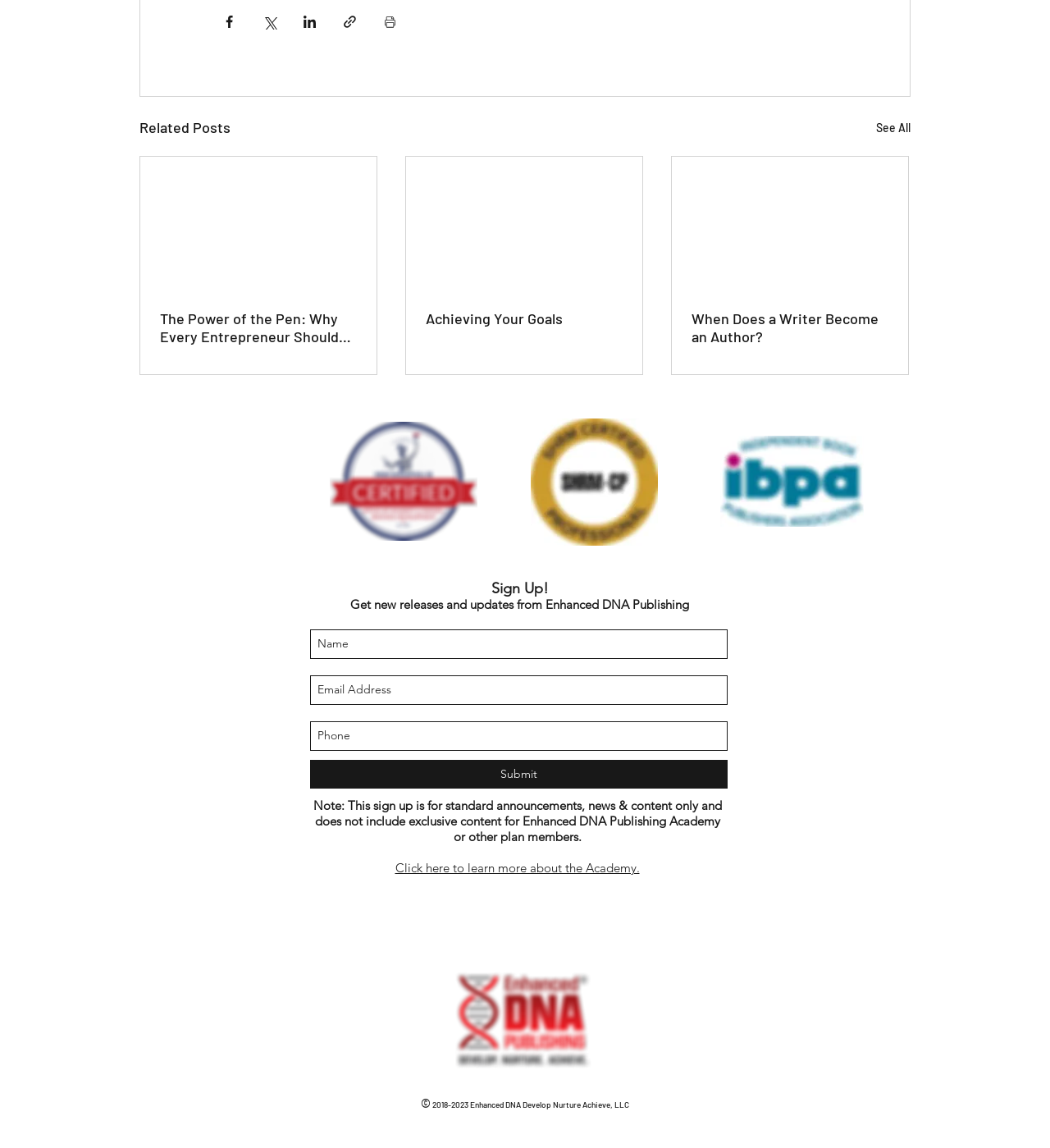Give the bounding box coordinates for this UI element: "Submit". The coordinates should be four float numbers between 0 and 1, arranged as [left, top, right, bottom].

[0.295, 0.662, 0.693, 0.687]